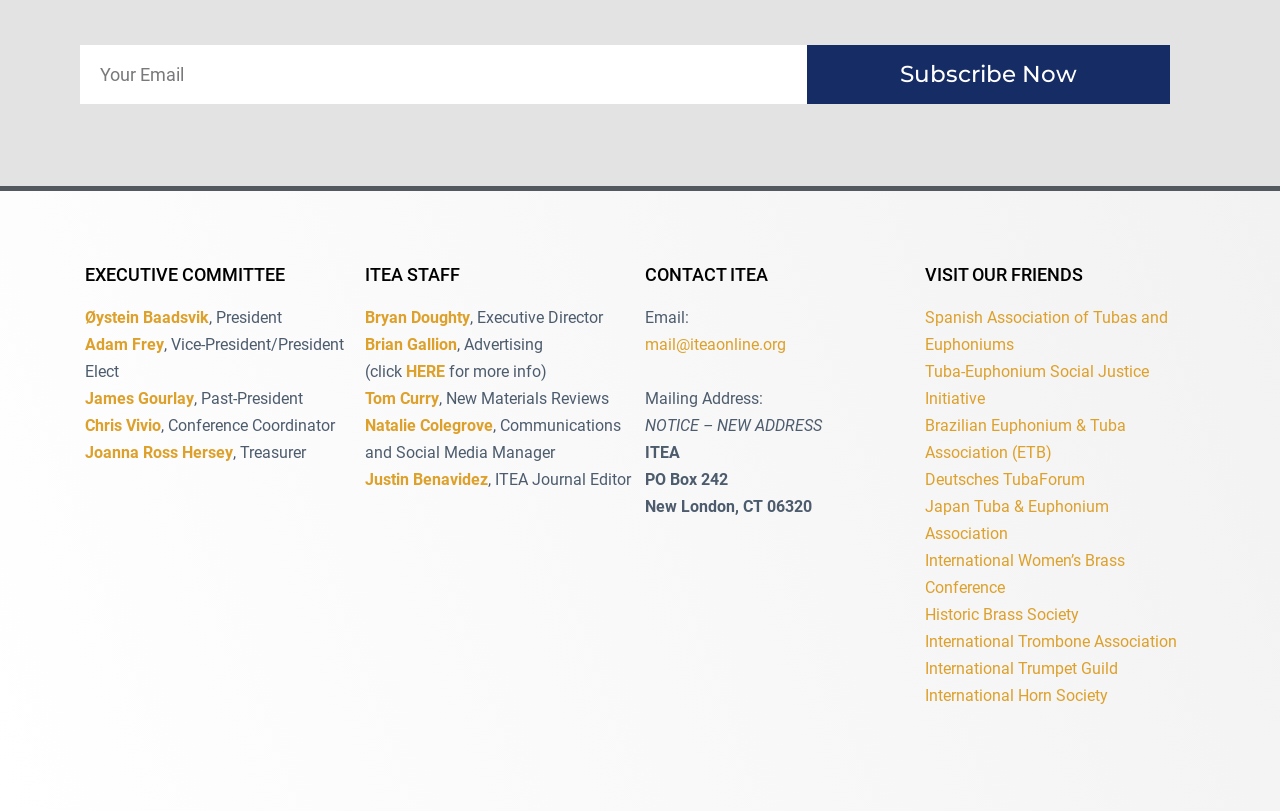Identify the bounding box coordinates of the area you need to click to perform the following instruction: "Subscribe to the newsletter".

[0.63, 0.056, 0.914, 0.129]